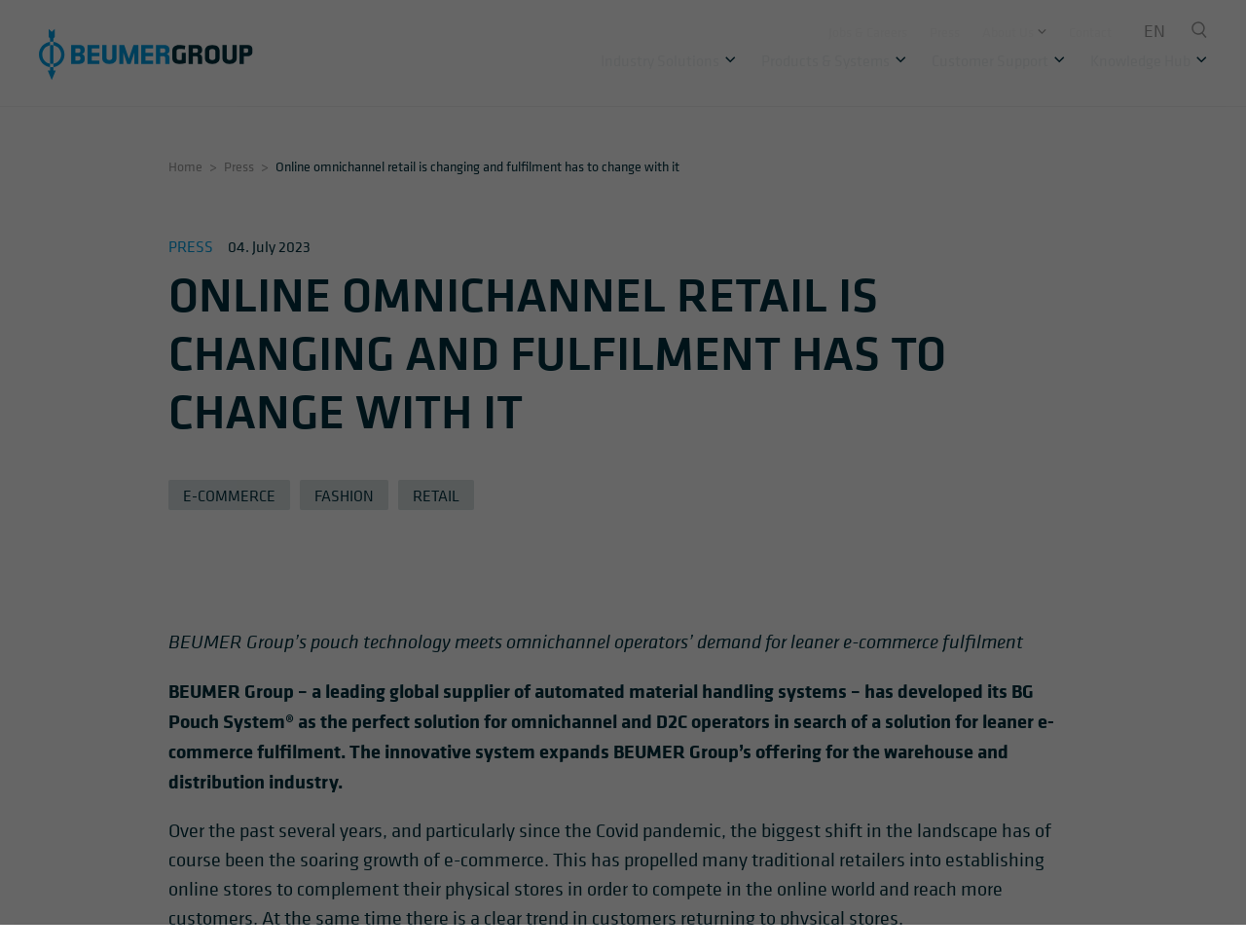With reference to the screenshot, provide a detailed response to the question below:
What is the topic of the main article on the webpage?

The main article on the webpage discusses the changing landscape of online omnichannel retail and how fulfilment needs to change with it. The article specifically talks about BEUMER Group's pouch technology as a solution for leaner e-commerce fulfilment.